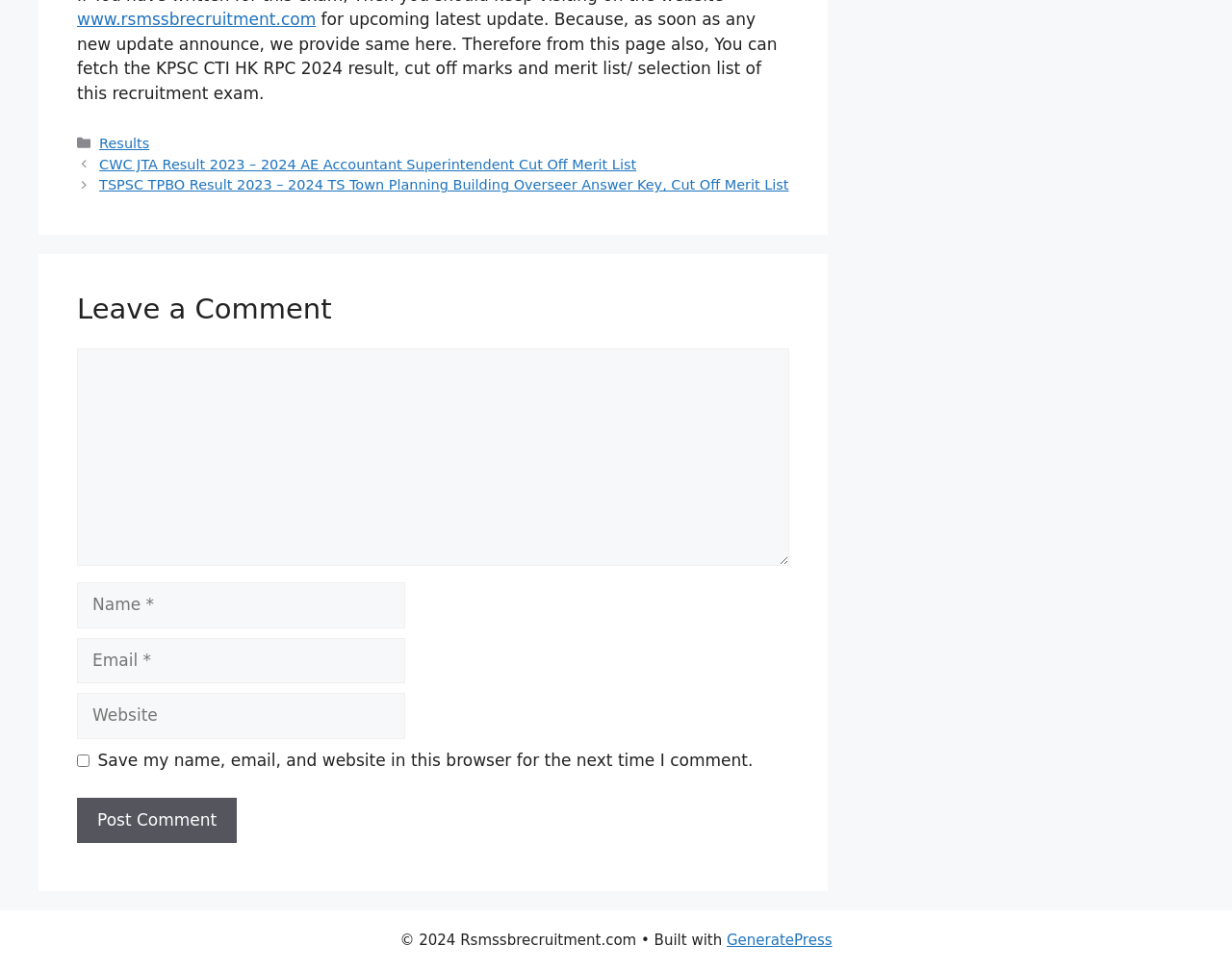Provide a one-word or short-phrase answer to the question:
What is the theme or template used to build this webpage?

GeneratePress